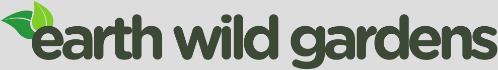What color is the text in the logo?
Please elaborate on the answer to the question with detailed information.

The caption specifically mentions that the words 'earth wild gardens' are presented in a natural green hue, which suggests that the text in the logo is of this color.